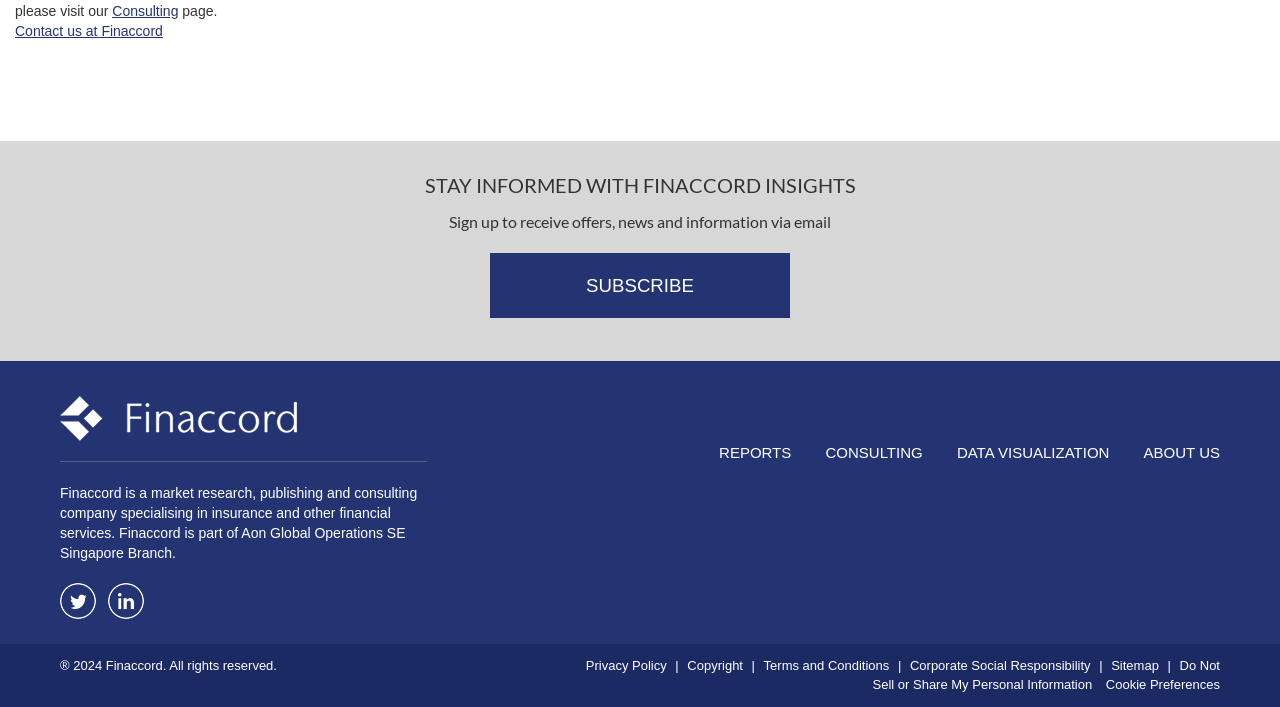Specify the bounding box coordinates for the region that must be clicked to perform the given instruction: "Subscribe to receive offers and news".

[0.383, 0.358, 0.617, 0.45]